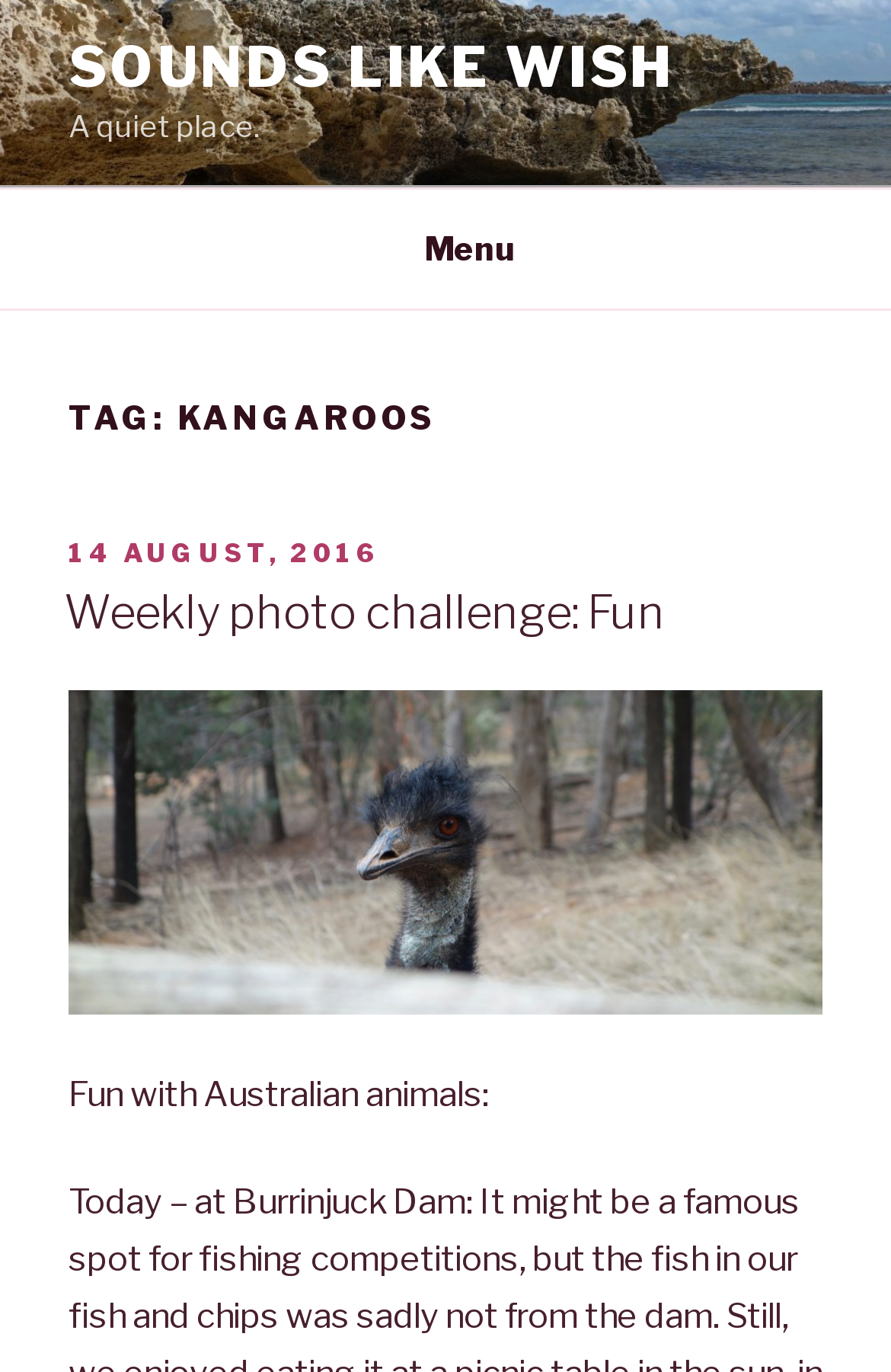What is the theme of the weekly photo challenge?
Refer to the image and respond with a one-word or short-phrase answer.

Fun